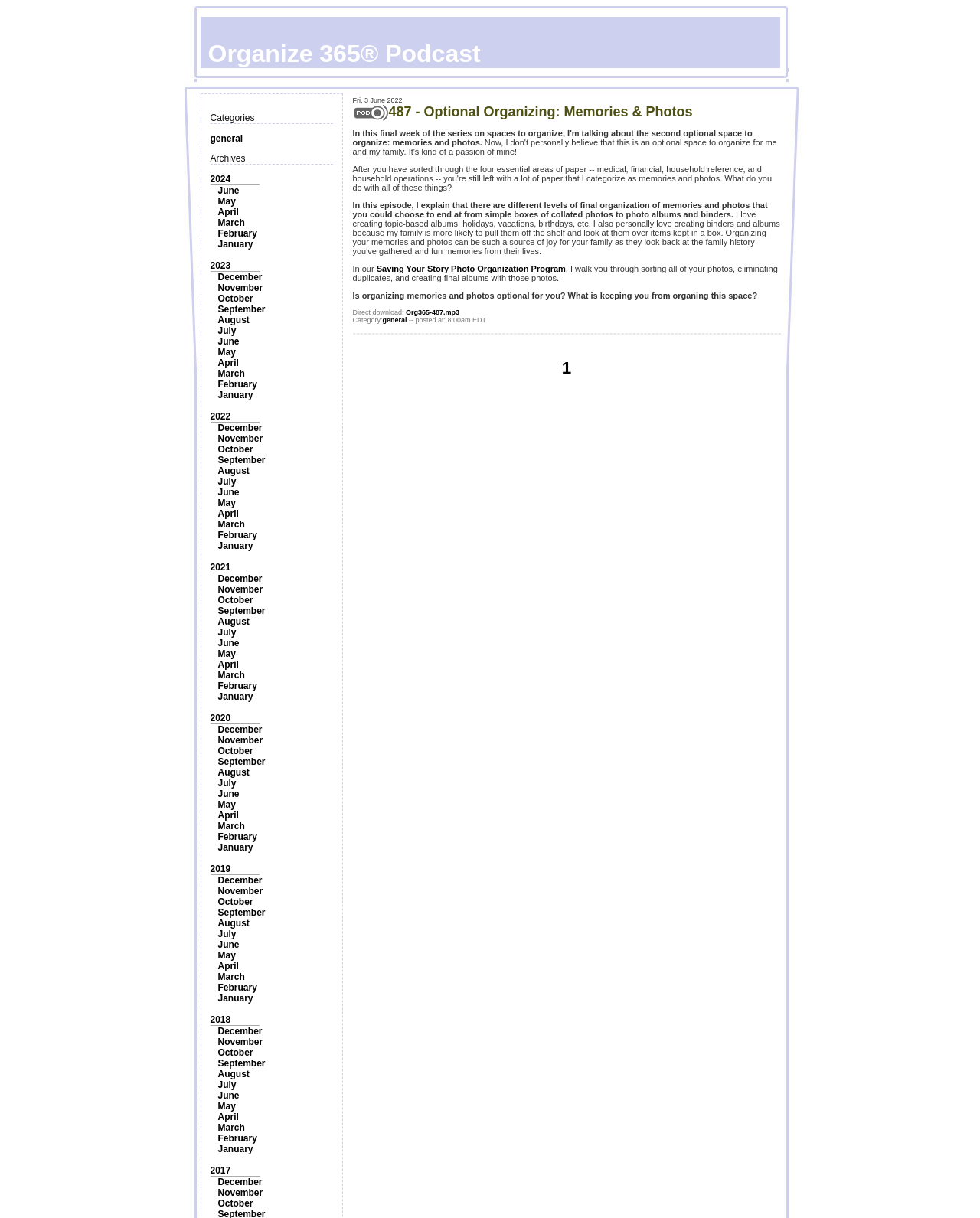Determine the bounding box coordinates of the region I should click to achieve the following instruction: "Visit January 2022". Ensure the bounding box coordinates are four float numbers between 0 and 1, i.e., [left, top, right, bottom].

[0.222, 0.32, 0.258, 0.329]